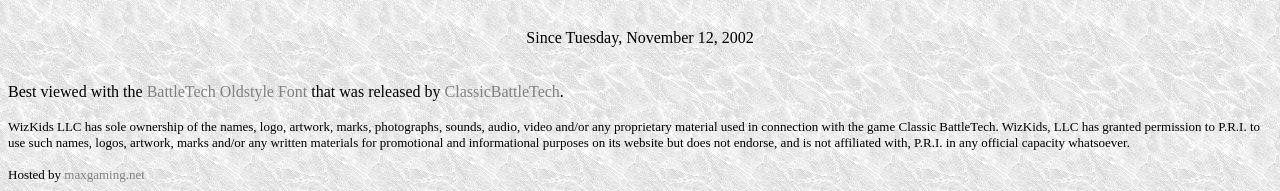Who is hosting the website?
Based on the image, answer the question with as much detail as possible.

The link element with the text 'maxgaming.net' is mentioned alongside the text 'Hosted by', indicating that maxgaming.net is hosting the website.